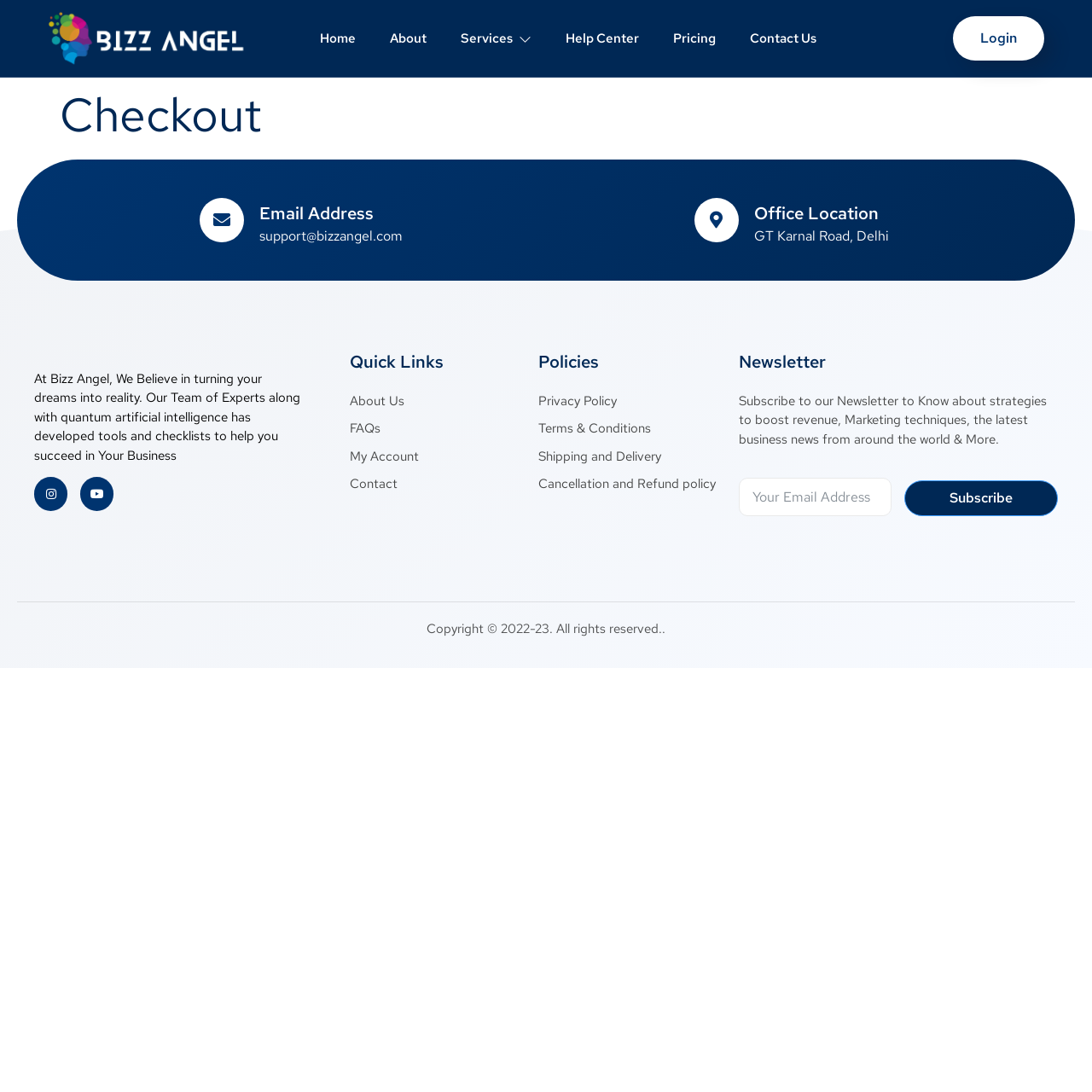Indicate the bounding box coordinates of the element that needs to be clicked to satisfy the following instruction: "Visit the Help Center". The coordinates should be four float numbers between 0 and 1, i.e., [left, top, right, bottom].

[0.502, 0.0, 0.601, 0.07]